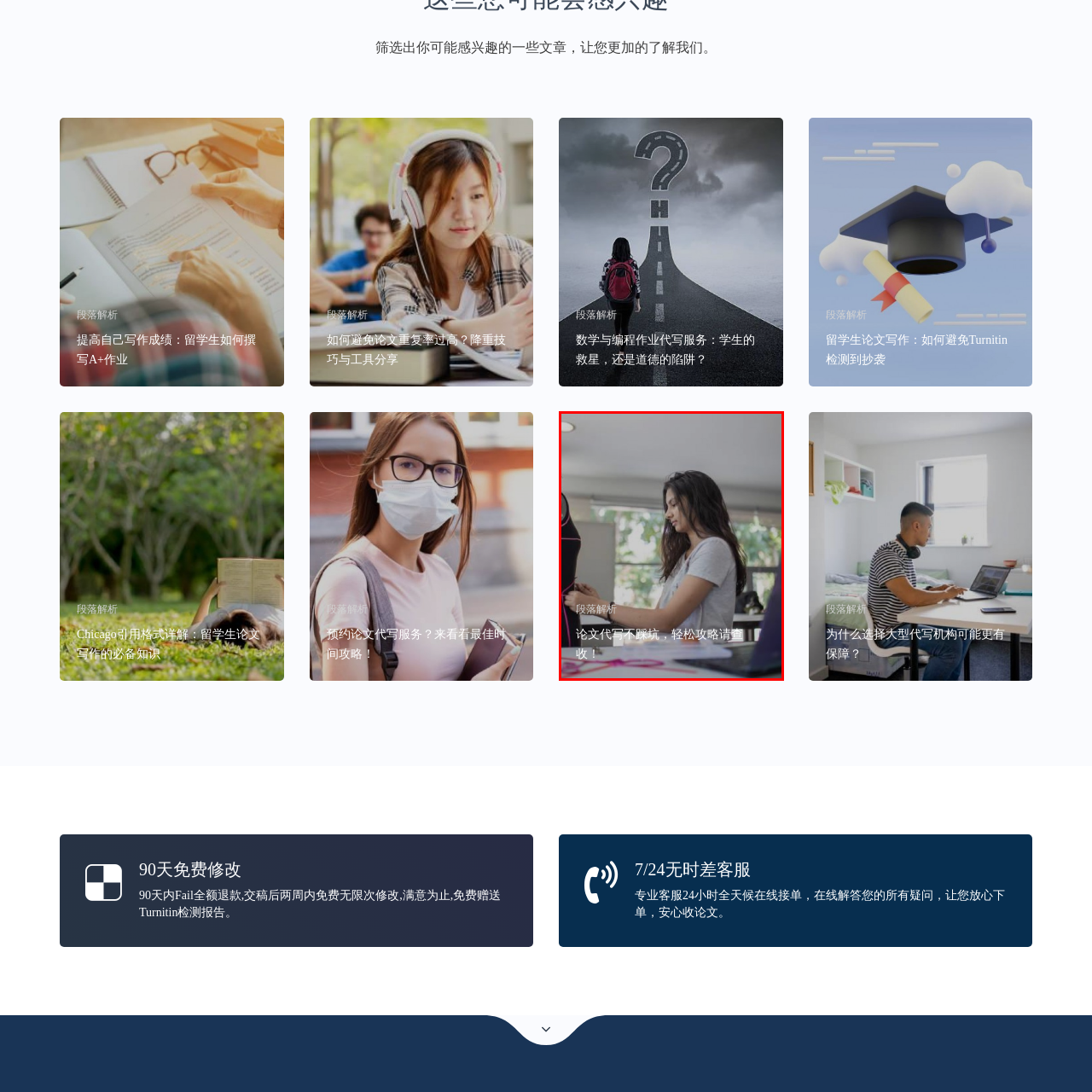What is the context of the image?
Look closely at the portion of the image highlighted by the red bounding box and provide a comprehensive answer to the question.

The text overlayed on the image reads 'Avoid pitfalls in paper writing—find easy strategies here!', which suggests that the context of the image is linked to guides or resources for students on writing academic papers or seeking writing assistance, particularly in a way that is user-friendly and approachable.